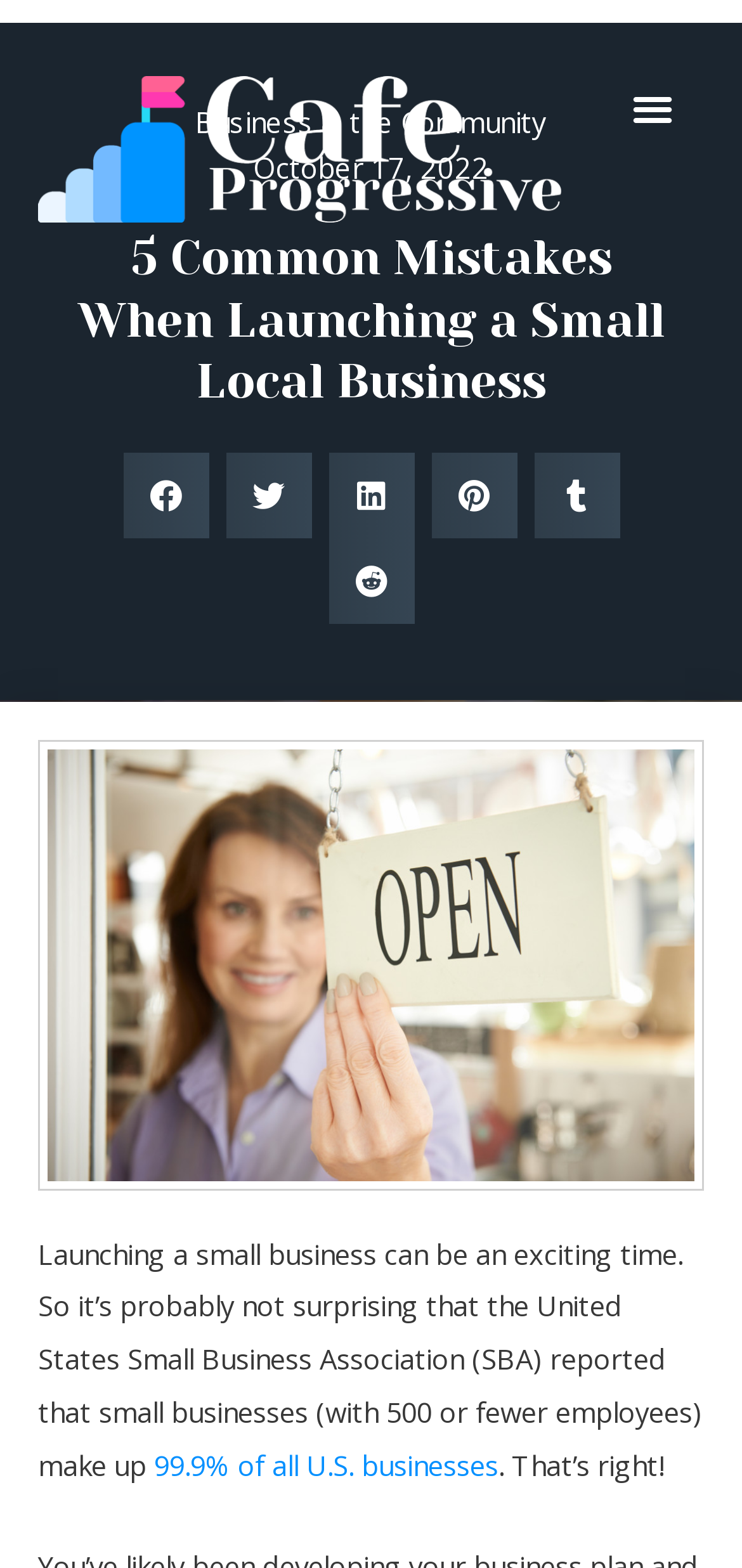Elaborate on the different components and information displayed on the webpage.

The webpage is about avoiding common mistakes when launching a small business. At the top left, there is a link with no text. Next to it, on the top right, is a "Menu Toggle" button. Below the button, there is a link to "Business & the Community" and a timestamp showing "October 17, 2022". 

The main content of the webpage starts with a heading that reads "5 Common Mistakes When Launching a Small Local Business". Below the heading, there are five social media sharing buttons, including "Share on facebook", "Share on twitter", "Share on linkedin", "Share on pinterest", and "Share on tumblr", aligned horizontally. 

Below the sharing buttons, there is a block of text that discusses the excitement of launching a small business, citing a statistic from the United States Small Business Association (SBA) that small businesses make up 99.9% of all U.S. businesses. The text also includes a link to the statistic.